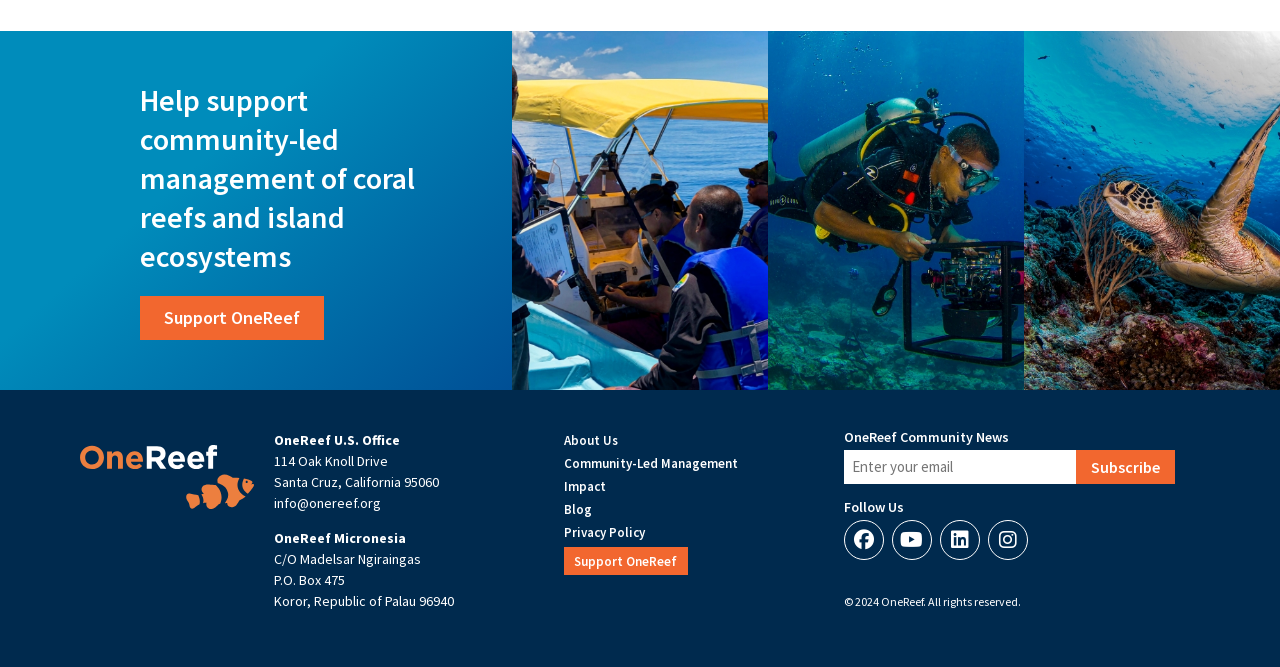Ascertain the bounding box coordinates for the UI element detailed here: "About Us". The coordinates should be provided as [left, top, right, bottom] with each value being a float between 0 and 1.

[0.437, 0.645, 0.644, 0.679]